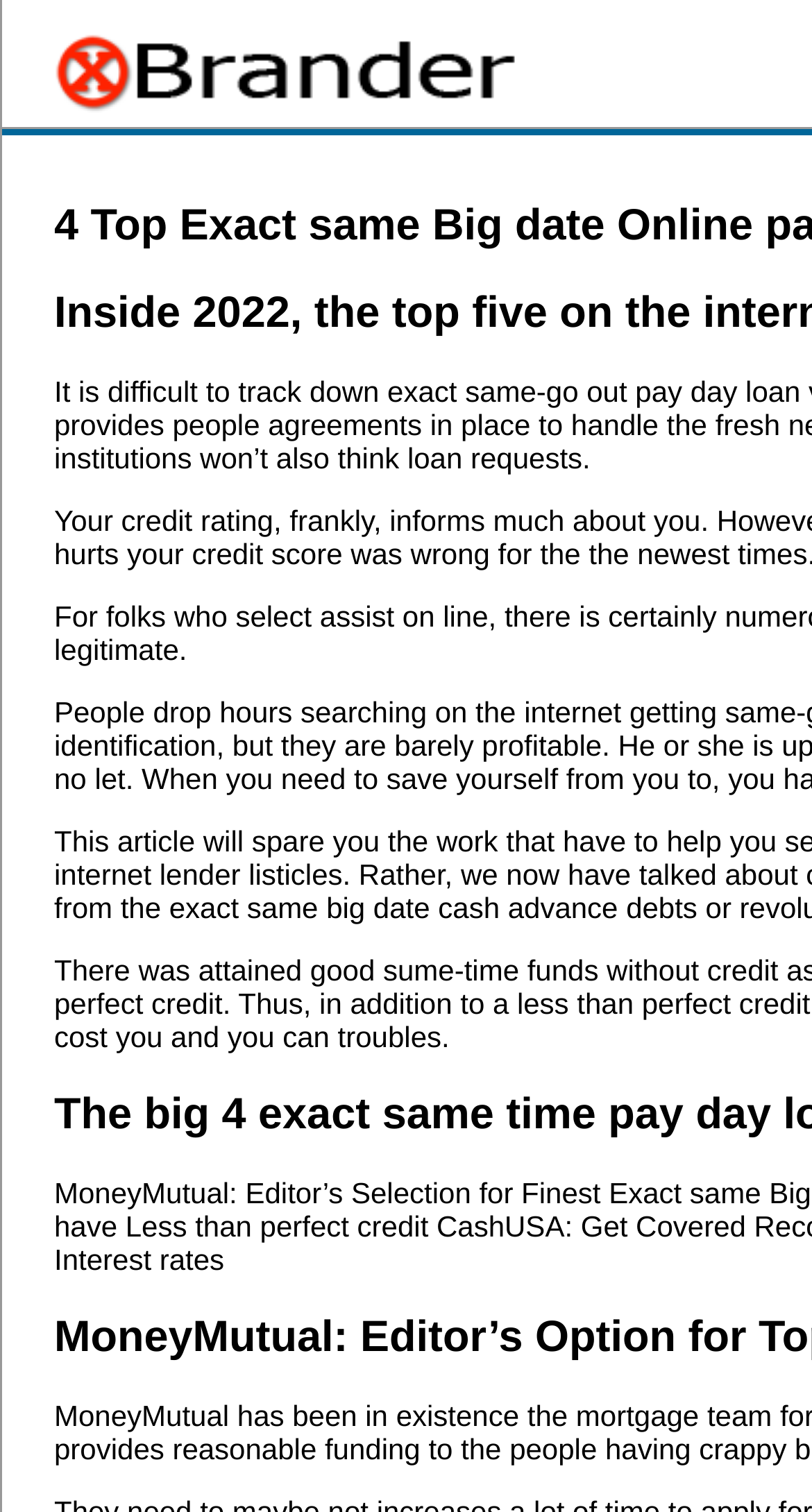Please extract the webpage's main title and generate its text content.

4 Top Exact same Big date Online pay day loans within the 2022